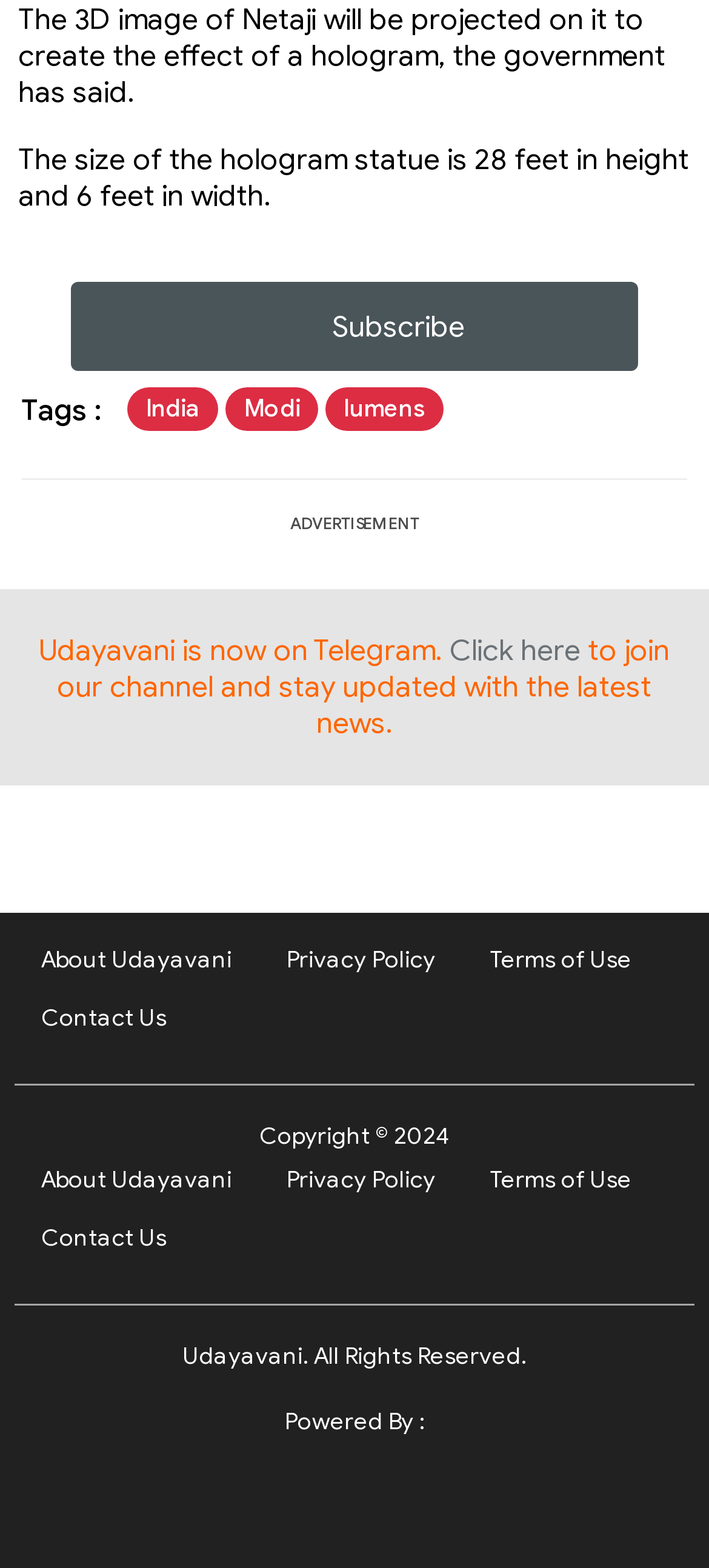Find and indicate the bounding box coordinates of the region you should select to follow the given instruction: "Read more about India".

[0.18, 0.247, 0.309, 0.275]